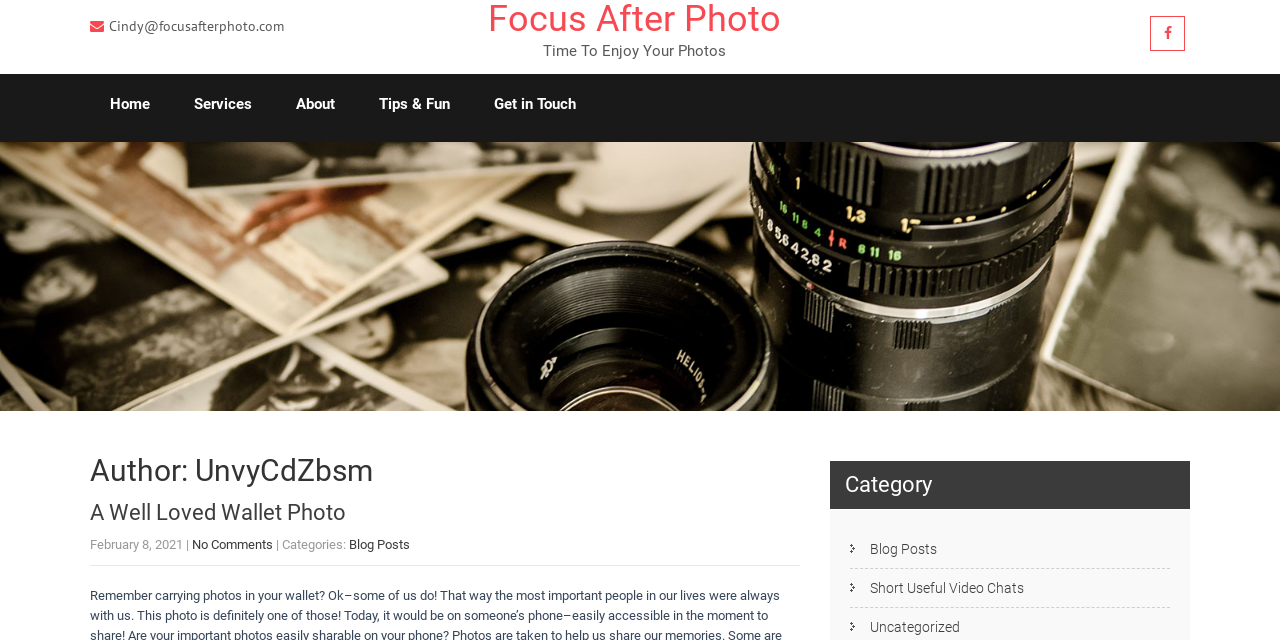Please provide a comprehensive answer to the question below using the information from the image: What is the title of the first blog post?

I found the title of the first blog post by looking at the heading element with the text 'A Well Loved Wallet Photo' which has a bounding box coordinate of [0.07, 0.783, 0.625, 0.821]. This element is a child of the HeaderAsNonLandmark element.